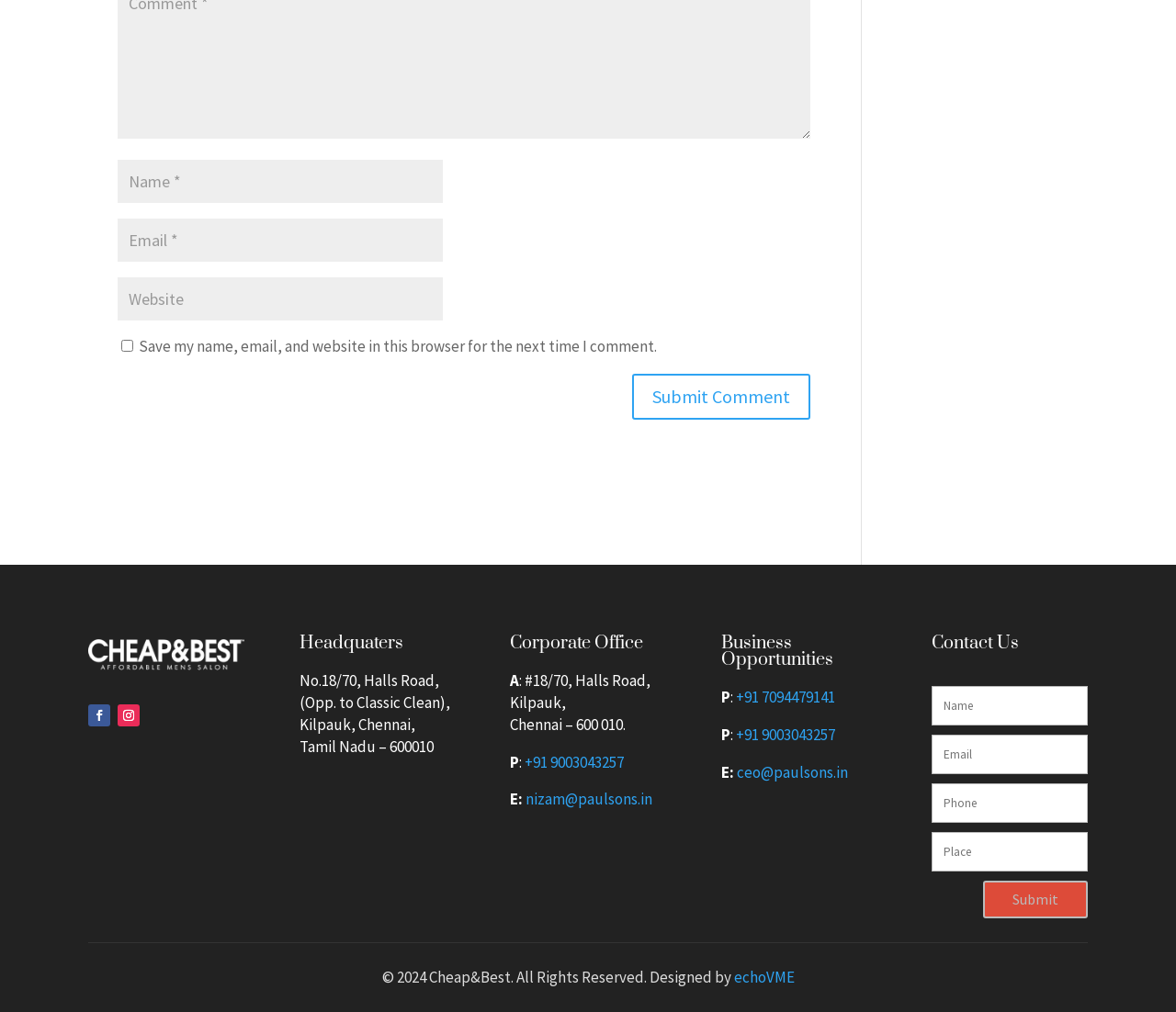Identify the bounding box coordinates of the clickable section necessary to follow the following instruction: "Submit a comment". The coordinates should be presented as four float numbers from 0 to 1, i.e., [left, top, right, bottom].

[0.537, 0.369, 0.689, 0.415]